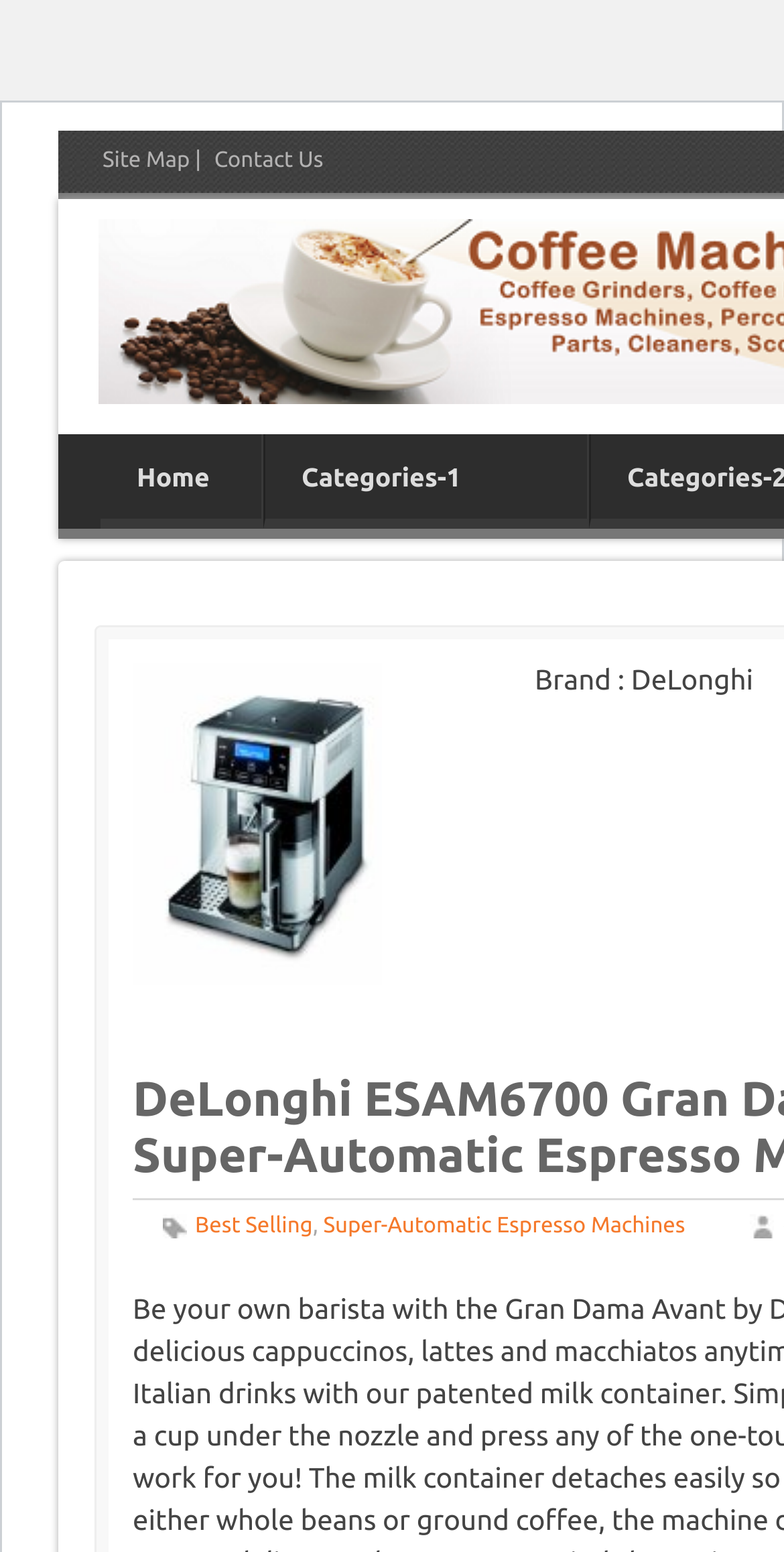Answer the following query with a single word or phrase:
What is the navigation option to contact the website owner?

Contact Us